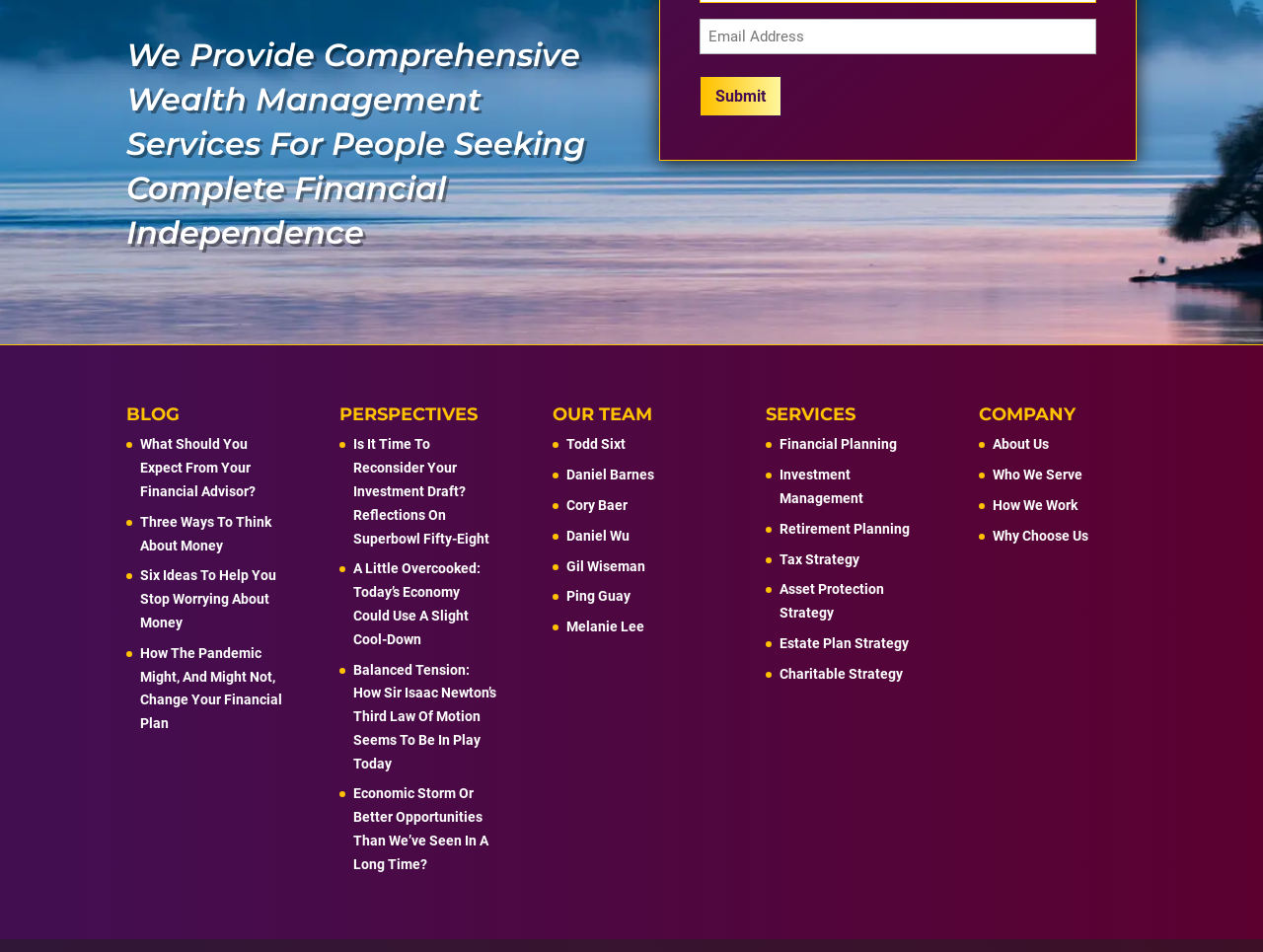What is the name of the blog section on this webpage?
Based on the visual content, answer with a single word or a brief phrase.

BLOG